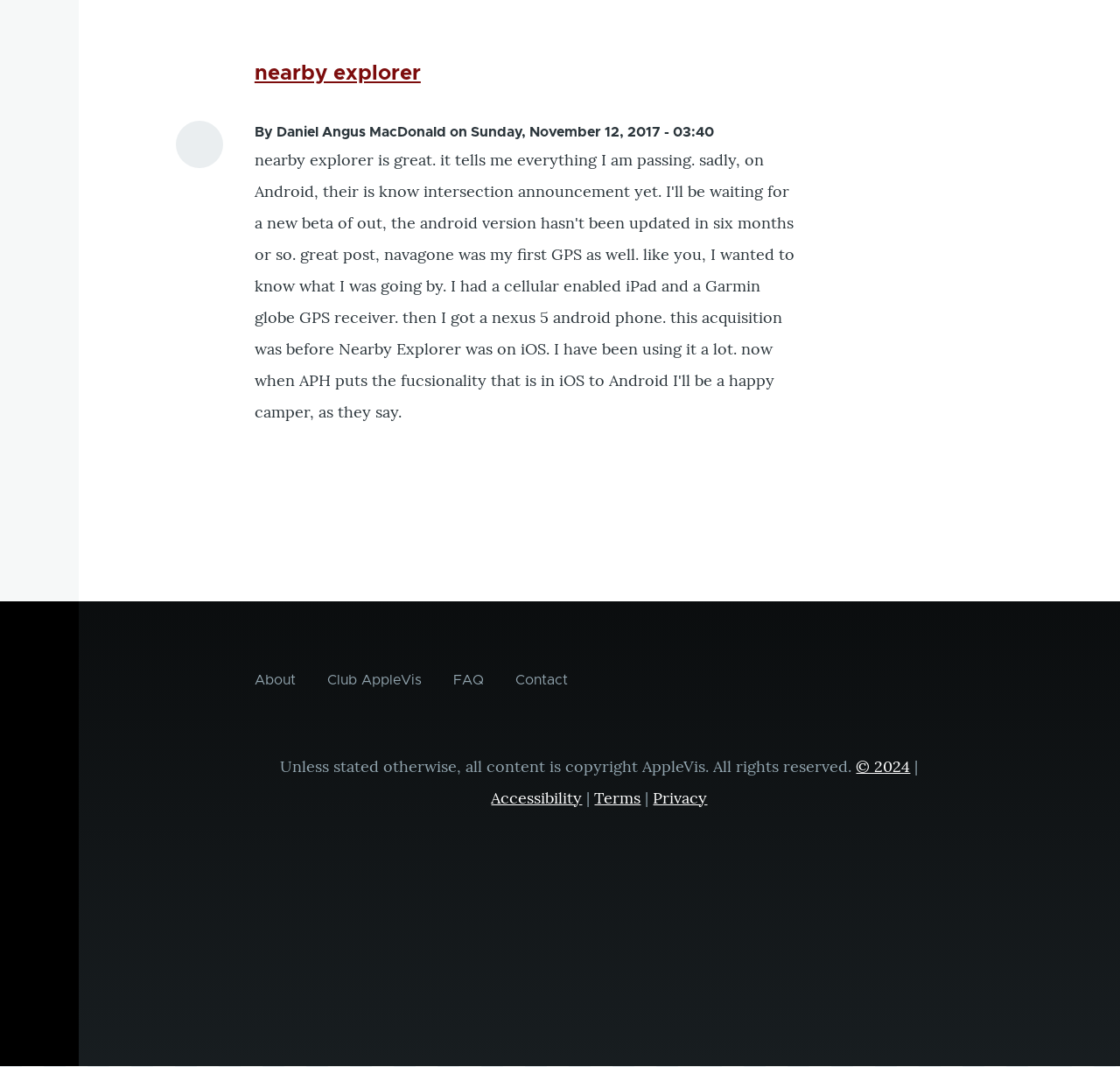What is the copyright year mentioned on the webpage?
Please provide a comprehensive answer to the question based on the webpage screenshot.

In the footer section, we can find the copyright symbol followed by the year '2024', which indicates that the content on this webpage is copyrighted until 2024.